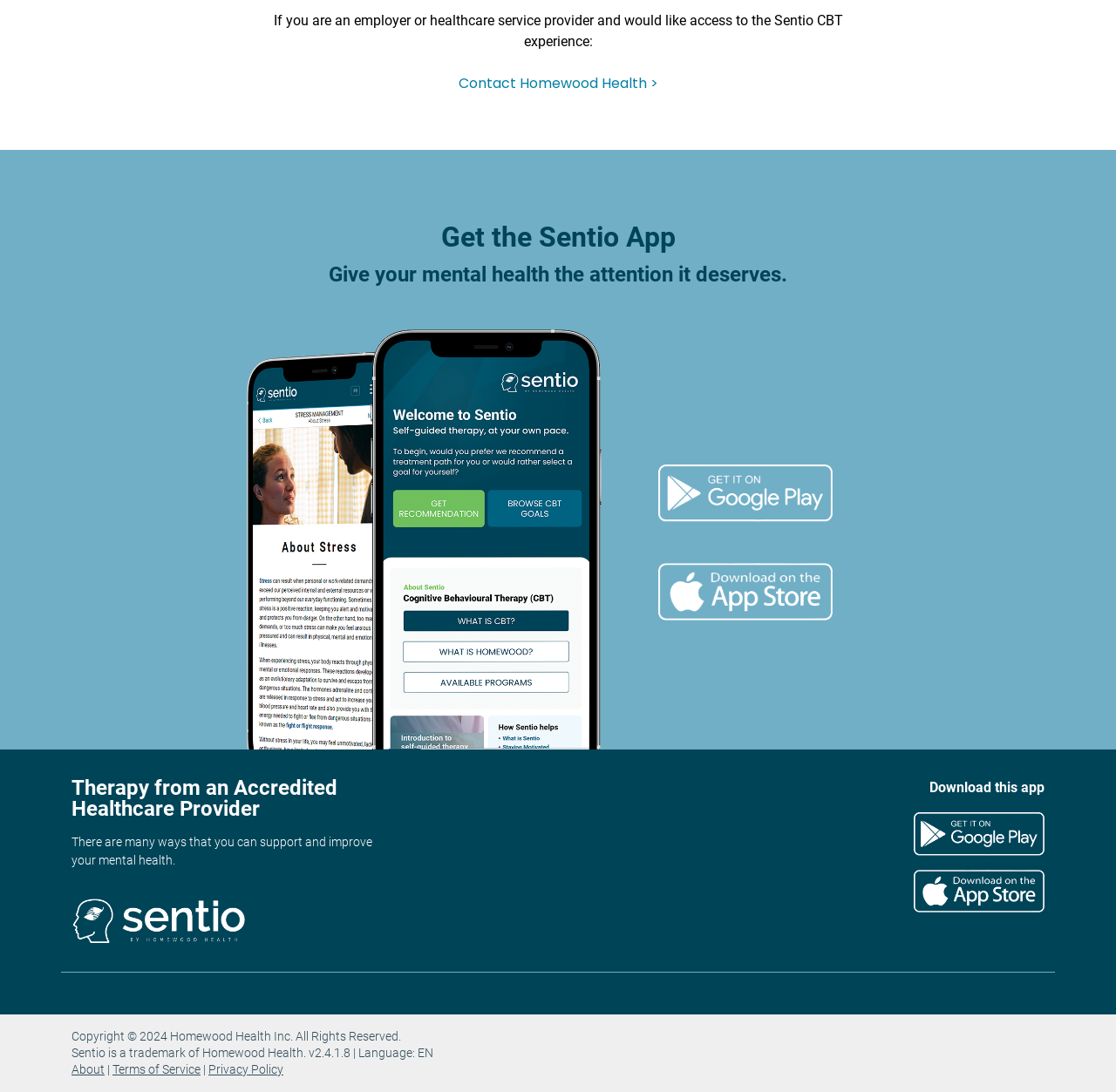Using the information in the image, give a comprehensive answer to the question: 
What can you do to support your mental health?

The webpage states 'There are many ways that you can support and improve your mental health.' which suggests that there are multiple ways to support mental health, but the exact ways are not specified.